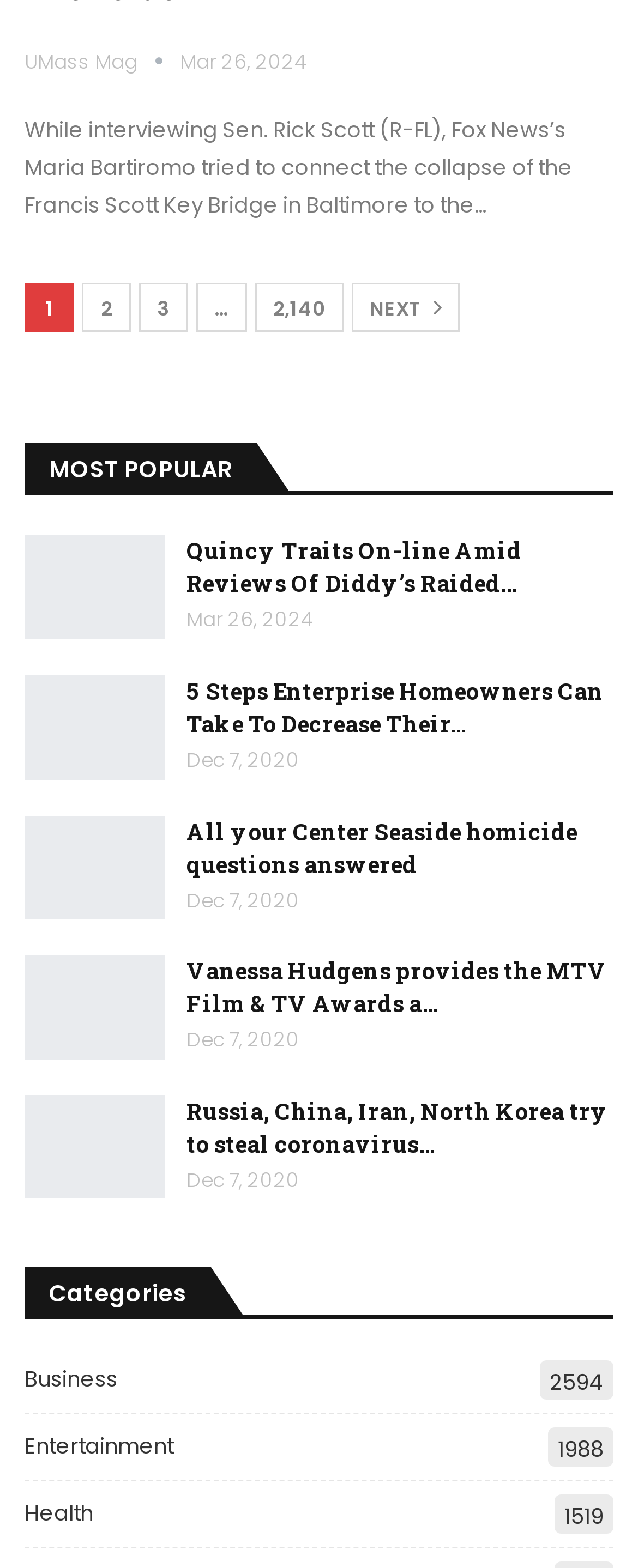Extract the bounding box coordinates for the described element: "UMass Mag". The coordinates should be represented as four float numbers between 0 and 1: [left, top, right, bottom].

[0.038, 0.03, 0.282, 0.048]